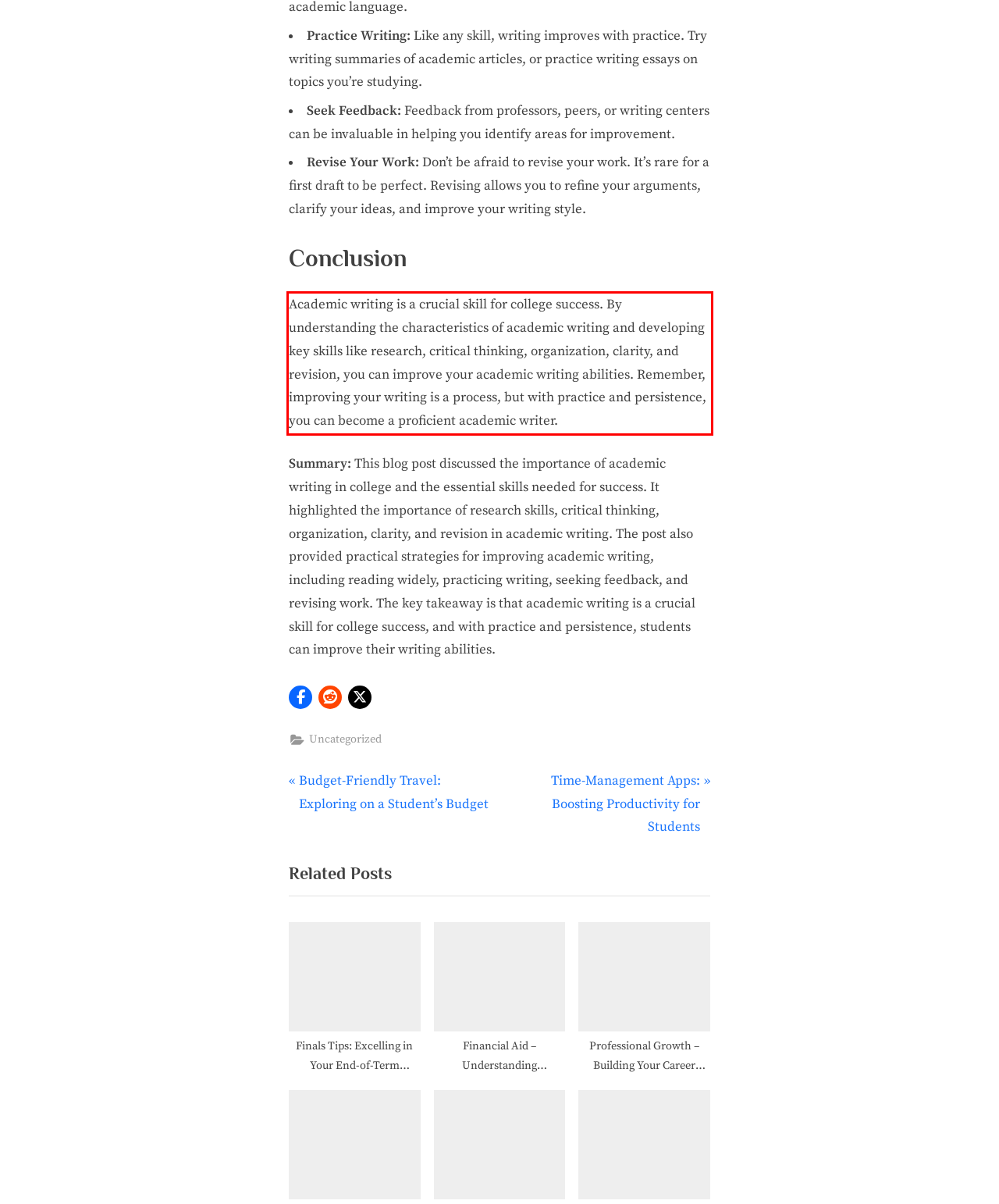Examine the webpage screenshot and use OCR to recognize and output the text within the red bounding box.

Academic writing is a crucial skill for college success. By understanding the characteristics of academic writing and developing key skills like research, critical thinking, organization, clarity, and revision, you can improve your academic writing abilities. Remember, improving your writing is a process, but with practice and persistence, you can become a proficient academic writer.